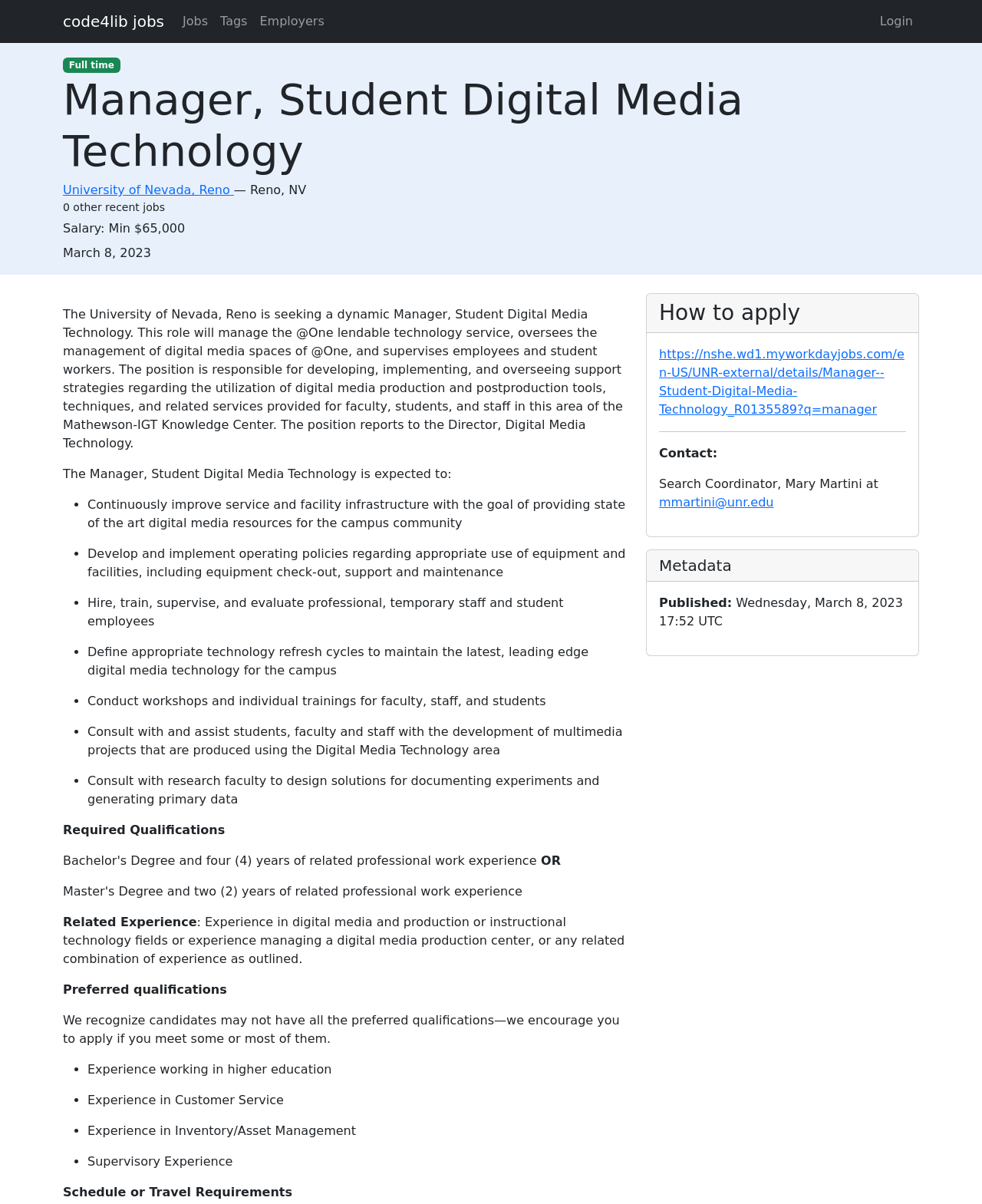Can you find the bounding box coordinates for the element that needs to be clicked to execute this instruction: "Apply for the job"? The coordinates should be given as four float numbers between 0 and 1, i.e., [left, top, right, bottom].

[0.671, 0.288, 0.921, 0.346]